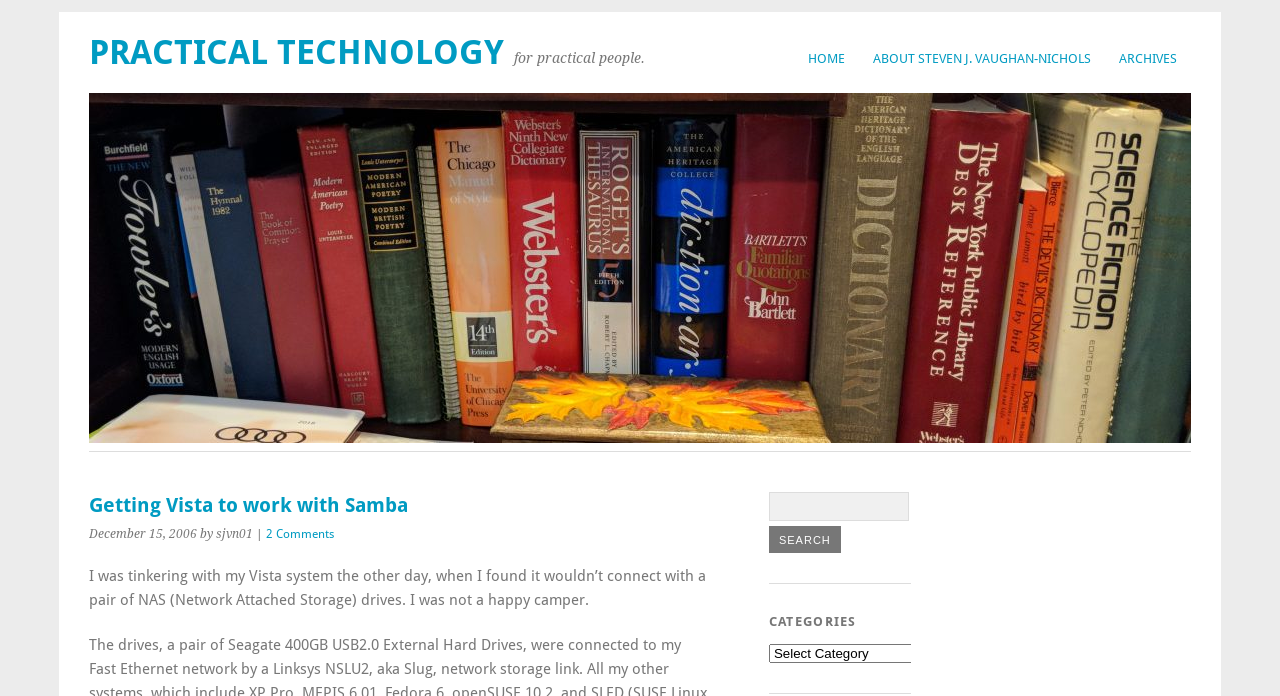Please identify the bounding box coordinates of where to click in order to follow the instruction: "go to home page".

[0.62, 0.06, 0.671, 0.108]